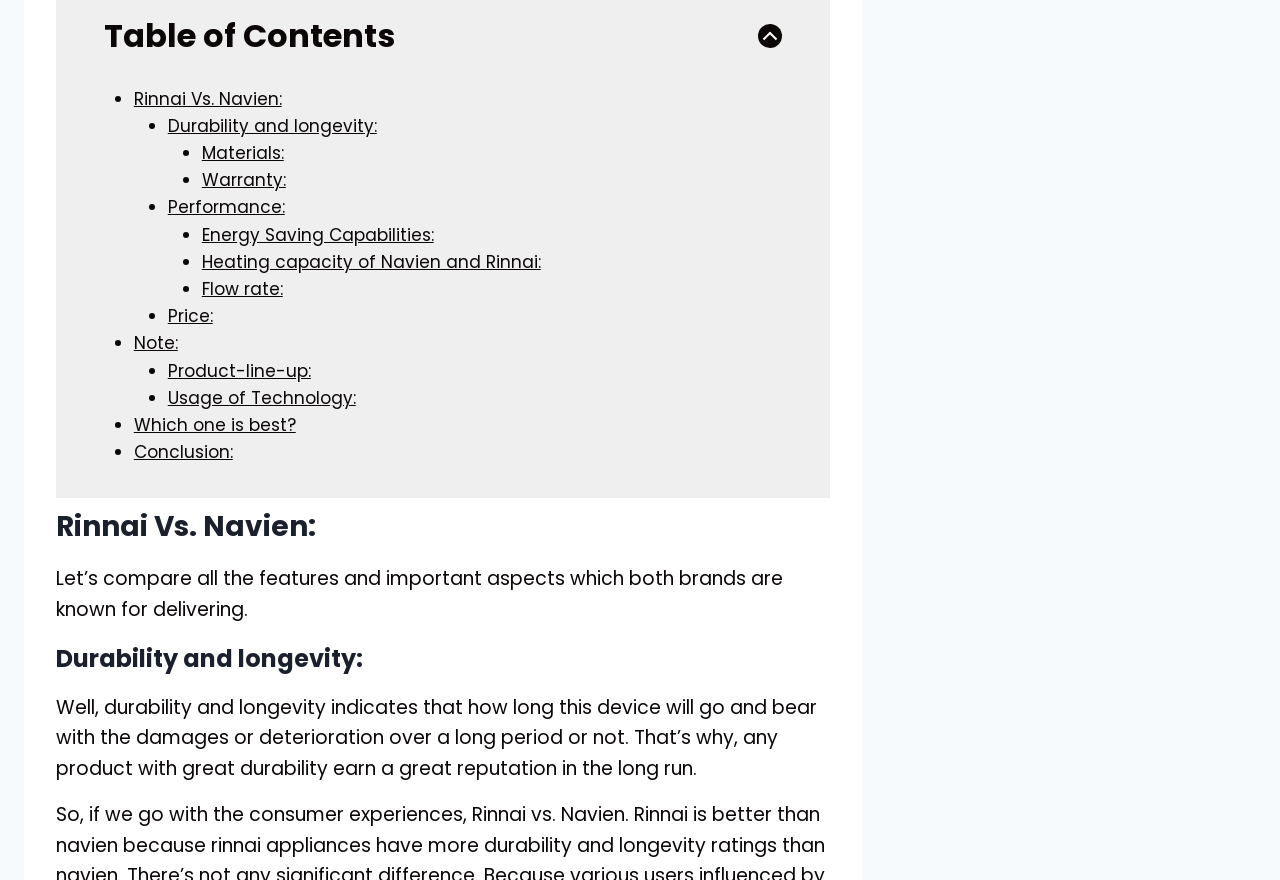Find the bounding box coordinates for the area that must be clicked to perform this action: "Click 'Collapse Table of Contents'".

[0.592, 0.027, 0.611, 0.055]